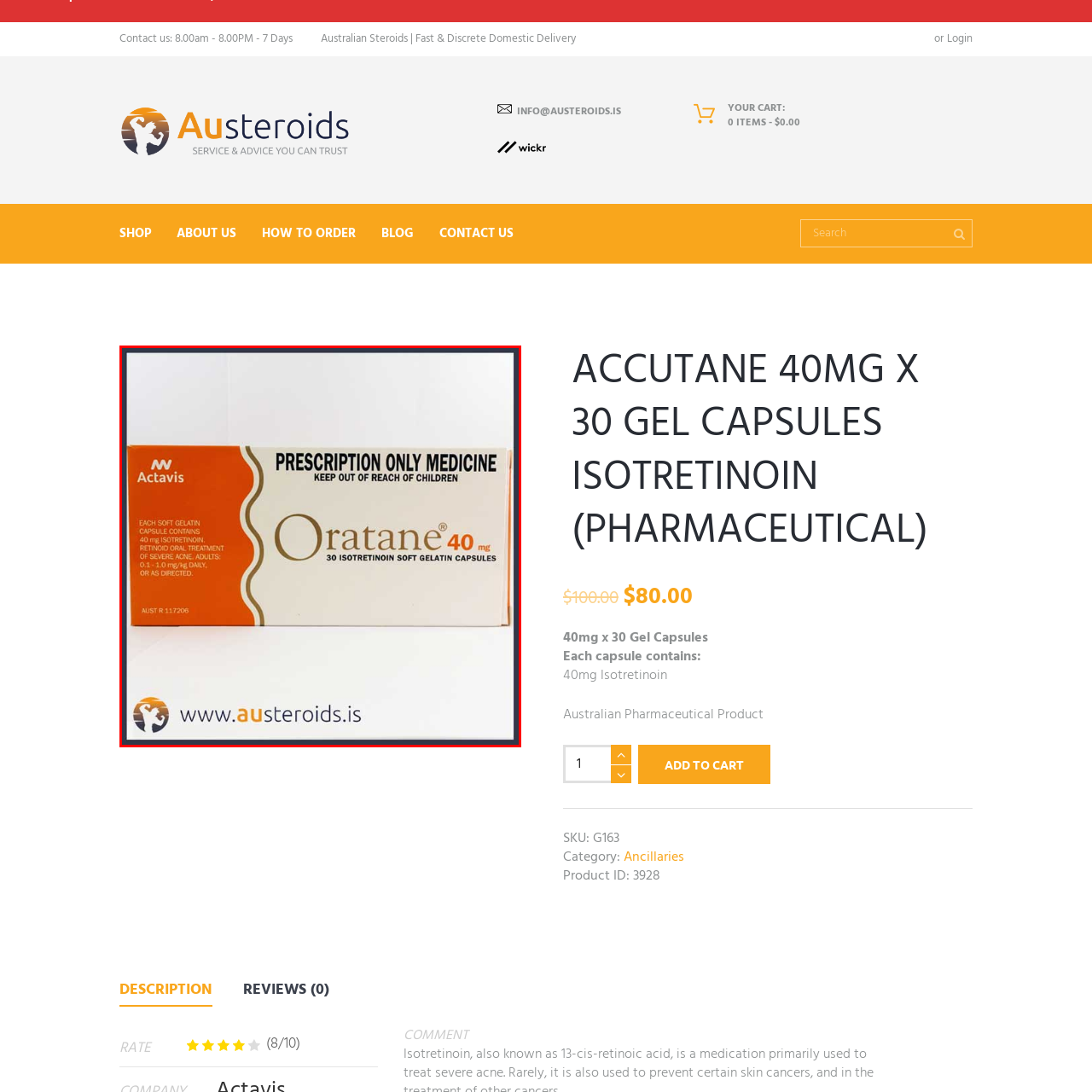Examine the area surrounded by the red box and describe it in detail.

The image showcases a package of **Oratane 40mg**, a prescription-only medication from Actavis, designed for the oral treatment of severe acne. The box prominently displays the name "Oratane" along with dosage information, indicating it contains **30 soft gelatin capsules**, each containing **40mg** of isotretinoin. The packaging features a safety warning, advising to keep the medicine out of reach of children. The design includes a modern and clean layout with orange accents against a white background, ensuring the product details are easily readable. This image was sourced from the website **www.austeroids.is**, indicating a focus on steroids and related pharmaceuticals.